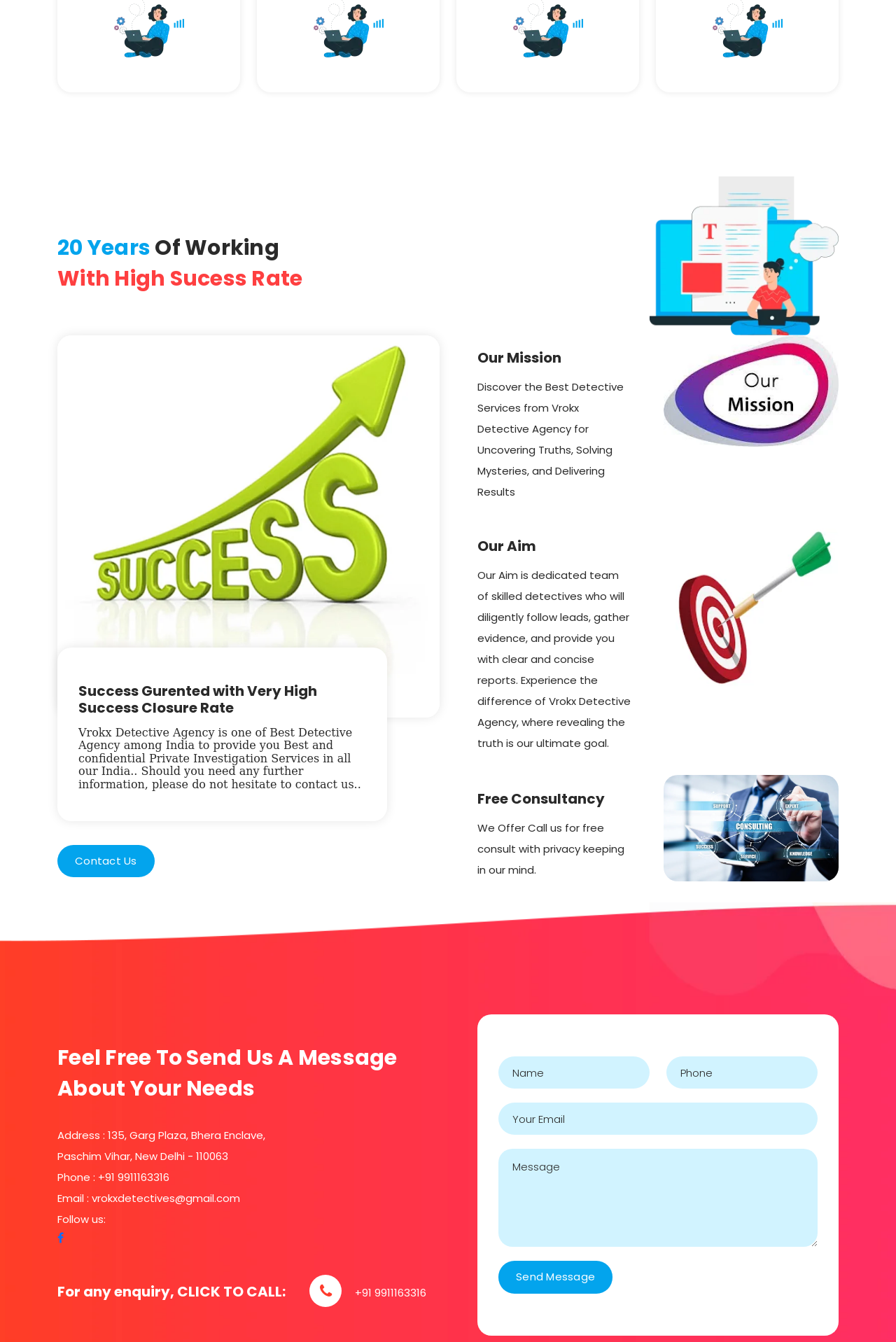Refer to the image and answer the question with as much detail as possible: What is the contact phone number of the agency?

The contact phone number of the agency can be found in the StaticText 'Phone : +91 9911163316' which provides the phone number.